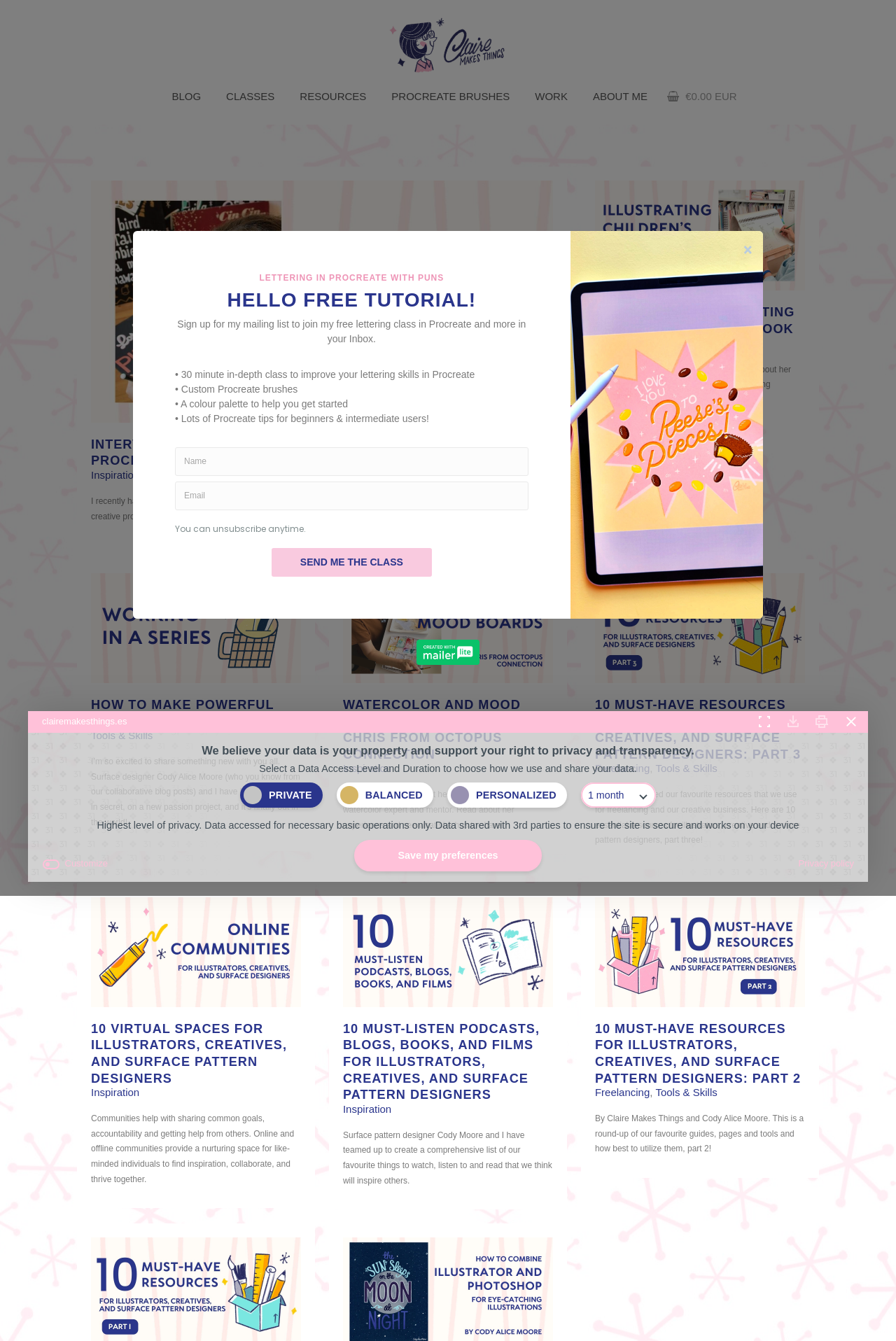Pinpoint the bounding box coordinates of the area that must be clicked to complete this instruction: "Click the 'Close Compliance' button".

[0.937, 0.53, 0.961, 0.546]